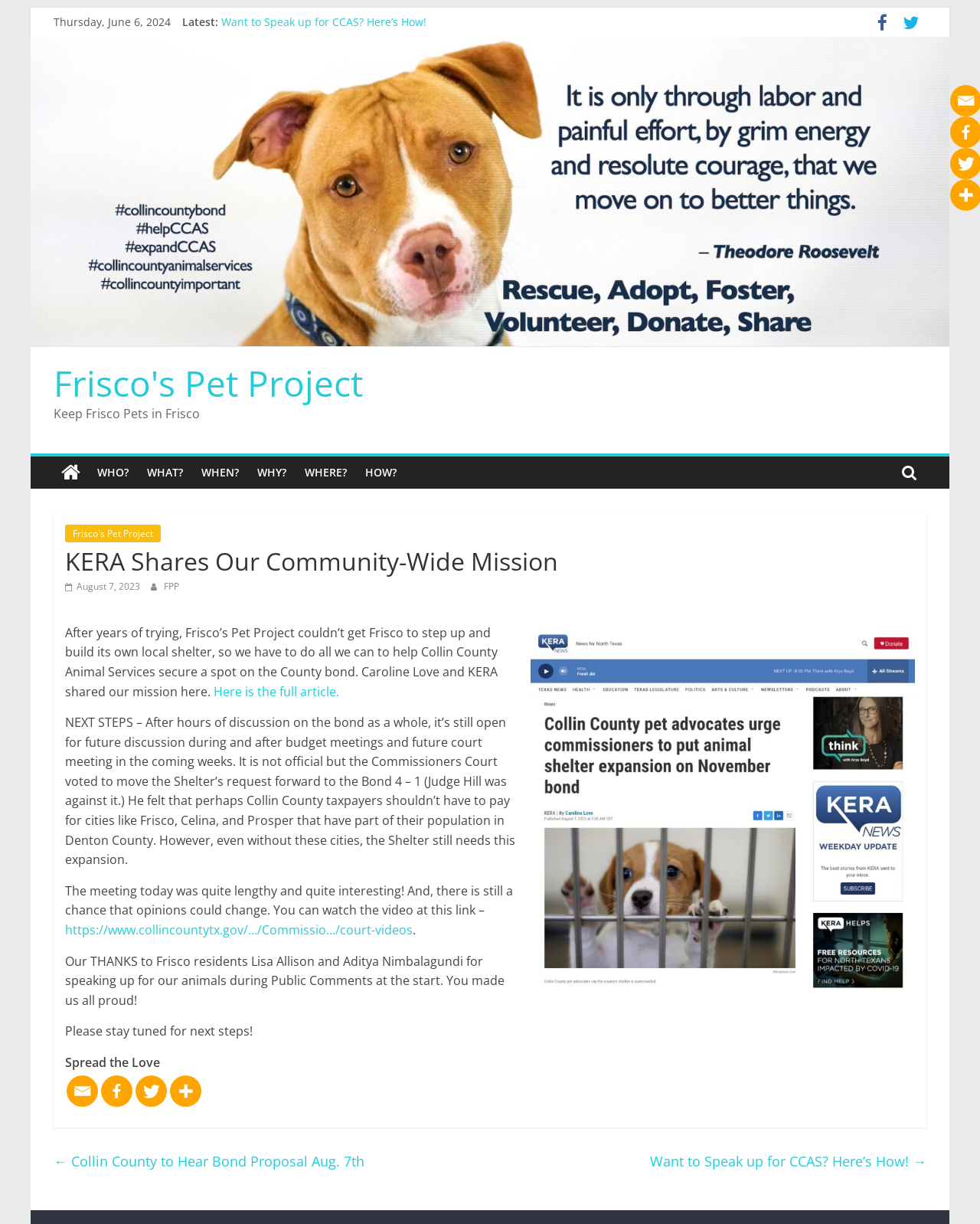How can I watch the video of the meeting?
Please provide a comprehensive and detailed answer to the question.

The link to watch the video of the meeting can be found in the static text element 'You can watch the video at this link –' which is located in the middle of the webpage, and the link is 'https://www.collincountytx.gov/…/Commissio…/court-videos'.